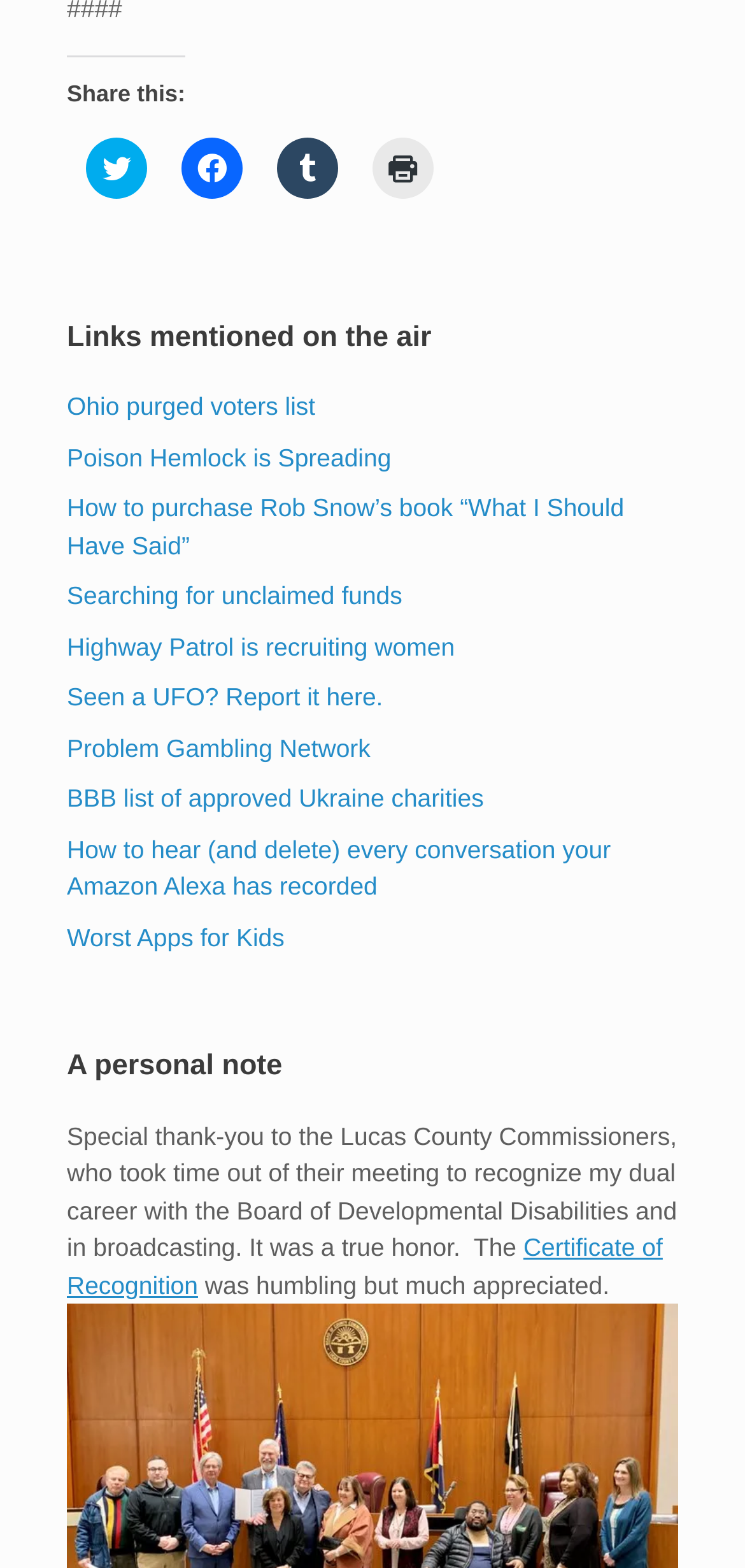Please find the bounding box coordinates of the element that must be clicked to perform the given instruction: "Visit Self-Help FCU". The coordinates should be four float numbers from 0 to 1, i.e., [left, top, right, bottom].

None